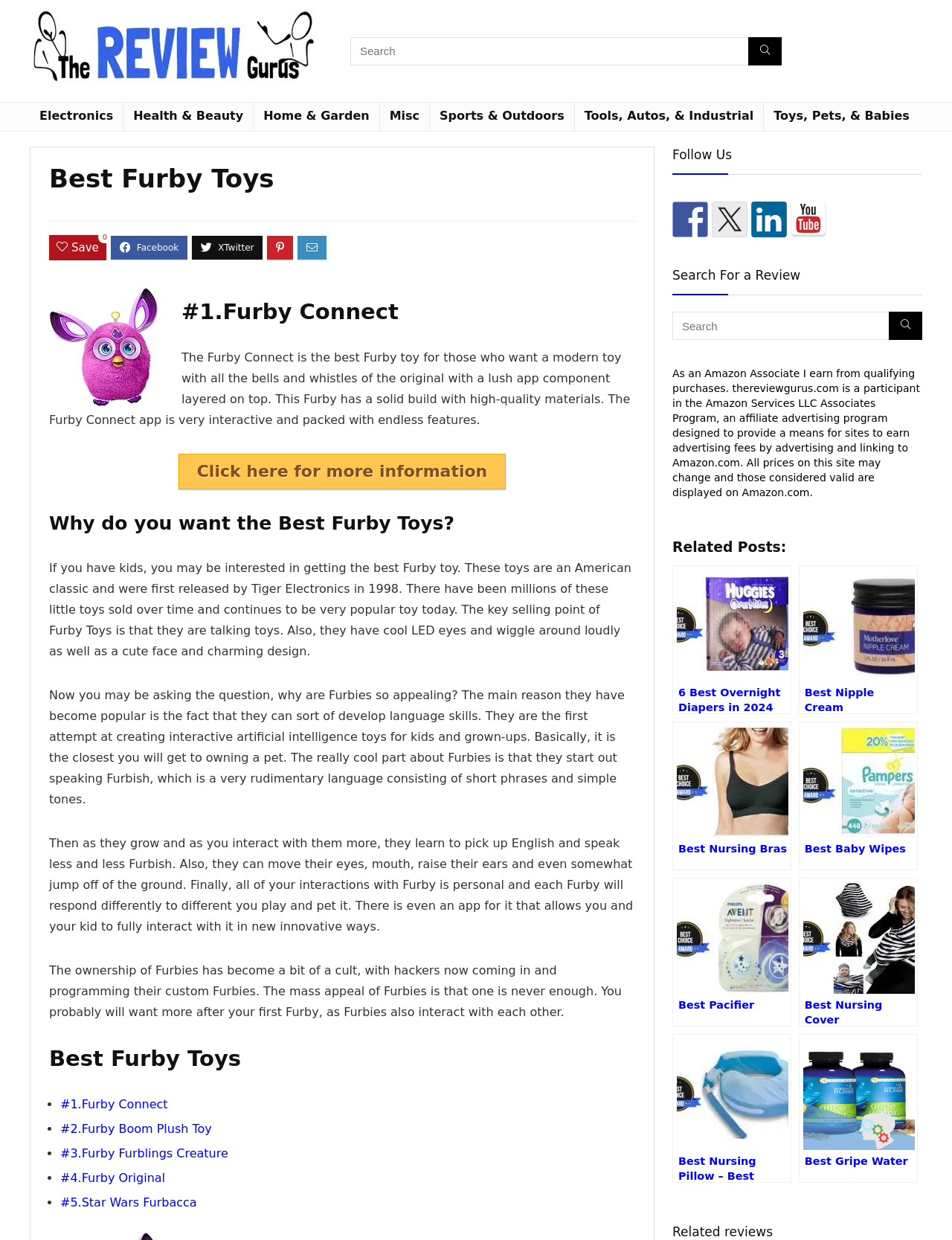What is the purpose of Furby toys?
Could you give a comprehensive explanation in response to this question?

I read the text in the section 'Why do you want the Best Furby Toys?' and found that Furby toys are designed to develop language skills, allowing them to learn and interact with users.